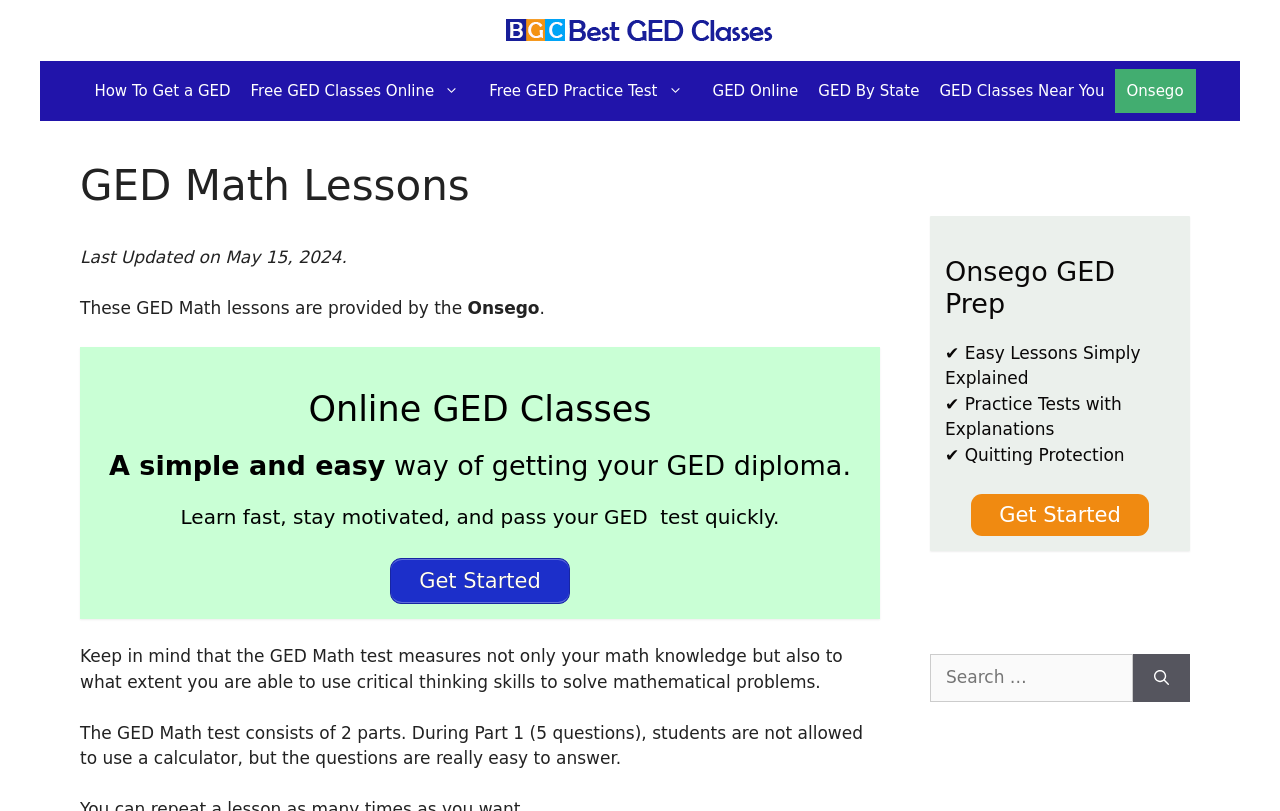Please identify the bounding box coordinates of the element's region that should be clicked to execute the following instruction: "Click on the 'Onsego' link". The bounding box coordinates must be four float numbers between 0 and 1, i.e., [left, top, right, bottom].

[0.871, 0.085, 0.934, 0.139]